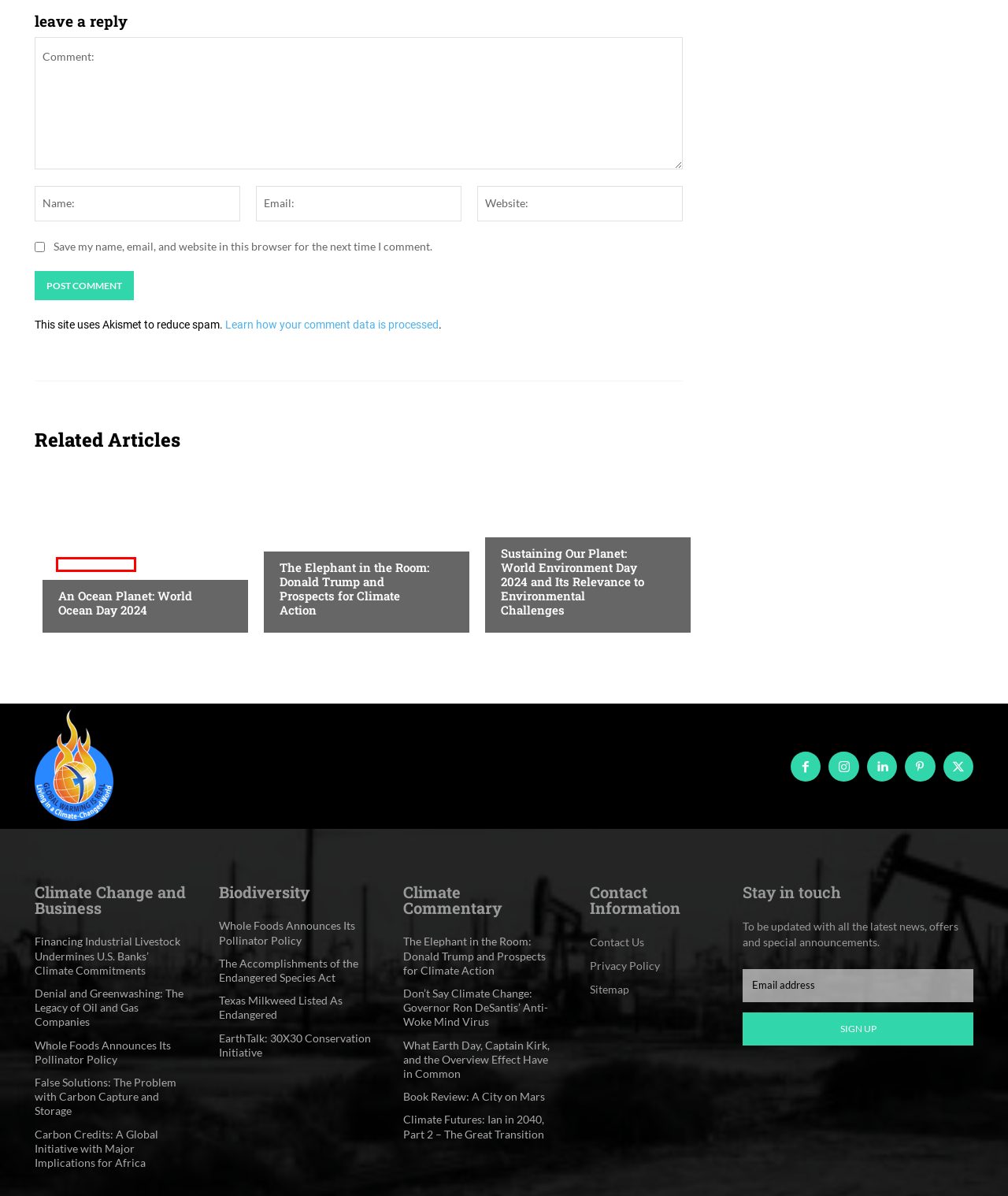Look at the screenshot of a webpage that includes a red bounding box around a UI element. Select the most appropriate webpage description that matches the page seen after clicking the highlighted element. Here are the candidates:
A. Denial and Greenwashing | The Legacy of Oil and Gas Companies
B. Featured Post Articles | Global Warming is Real
C. Carbon Credits in Africa | Transparency, Inclusivity, and Equity
D. Privacy Policy – Akismet
E. Problems with Carbon Capture and Storage
F. Financing Industrial Livestock Undermines Climate Commitments
G. Climate Change and Society Articles | Navigating a Changing World
H. Climate Futures: Ian in 2040, Part 2 - The Great Transition

B